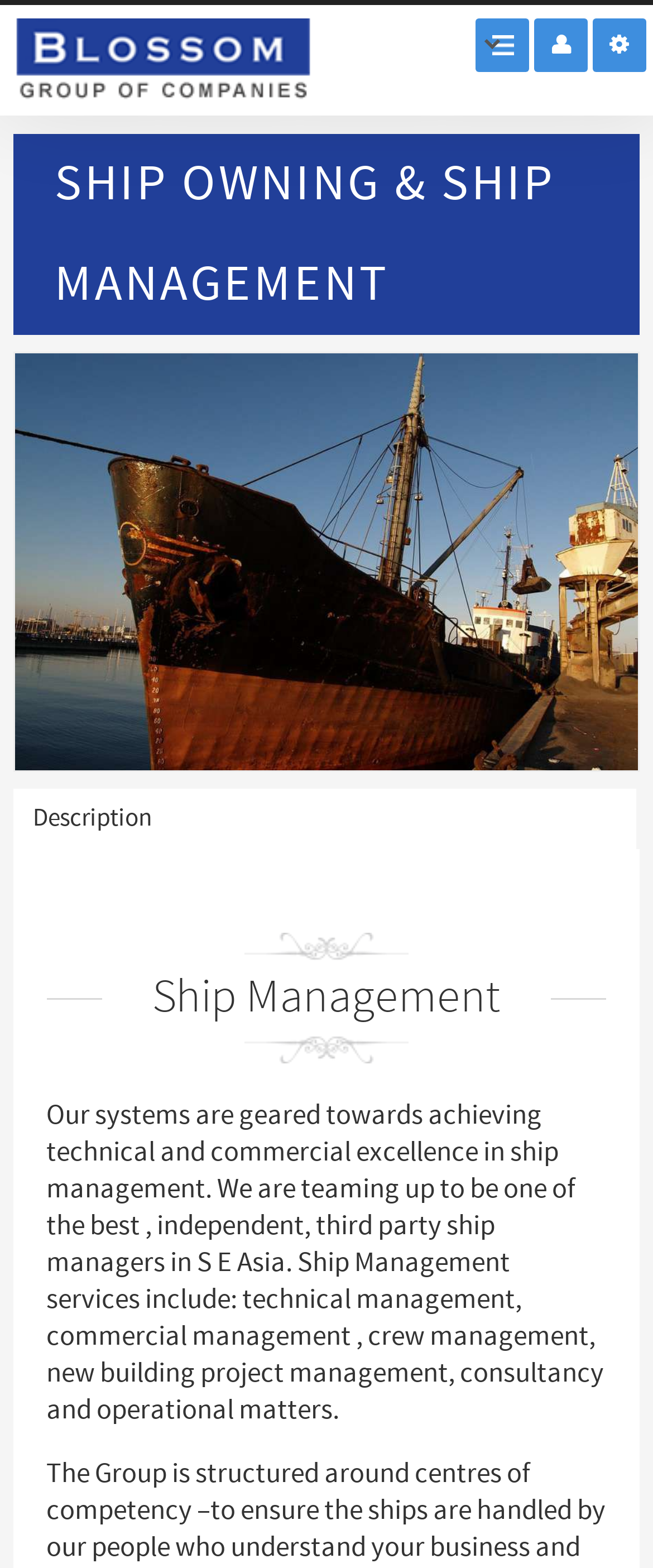What is the company name?
Please interpret the details in the image and answer the question thoroughly.

I found the company name by looking at the link element with the text 'Blossom Group' at the top of the webpage.